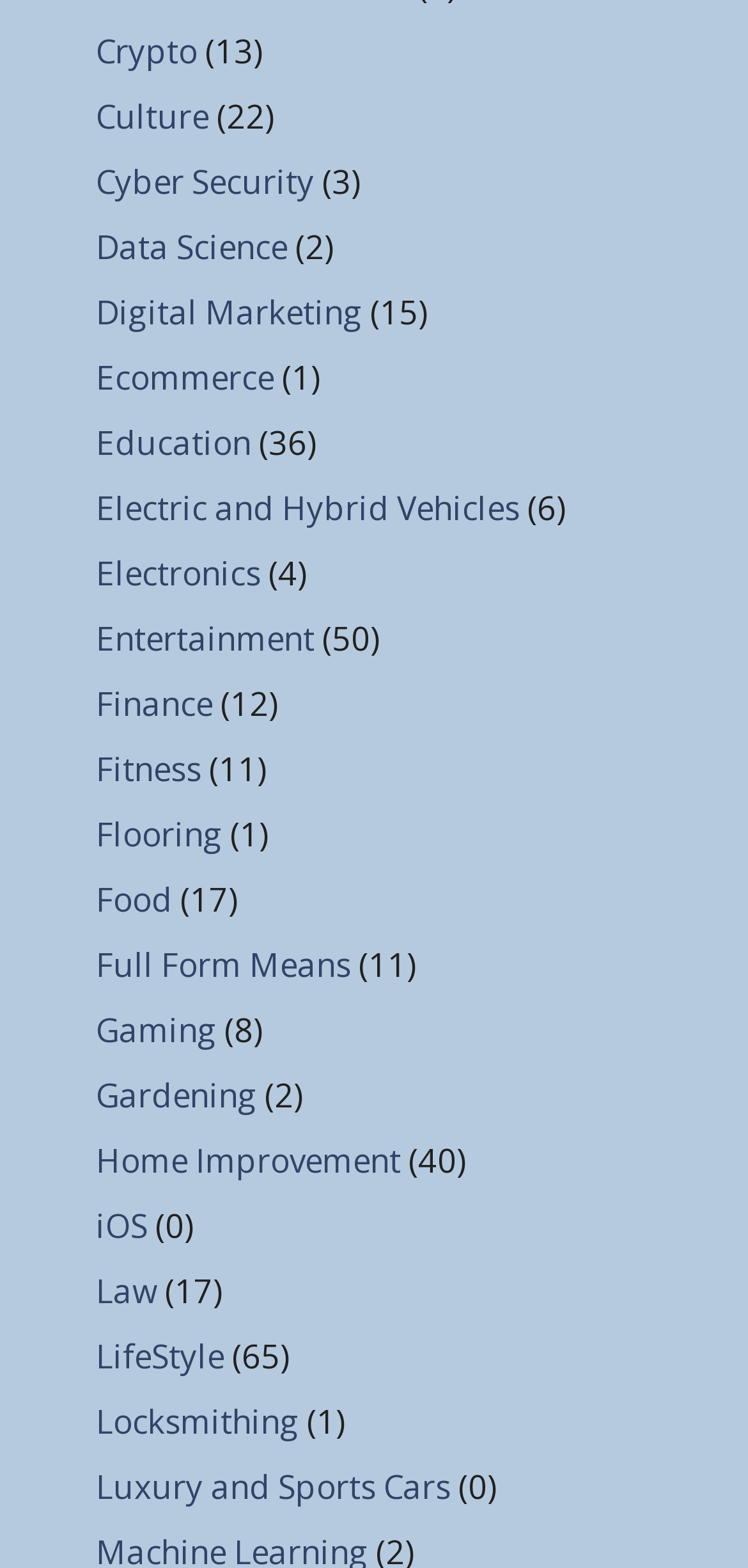Is there a category related to education?
Give a detailed response to the question by analyzing the screenshot.

I searched for keywords related to education in the link elements, and I found 'Education', which is a category related to education.